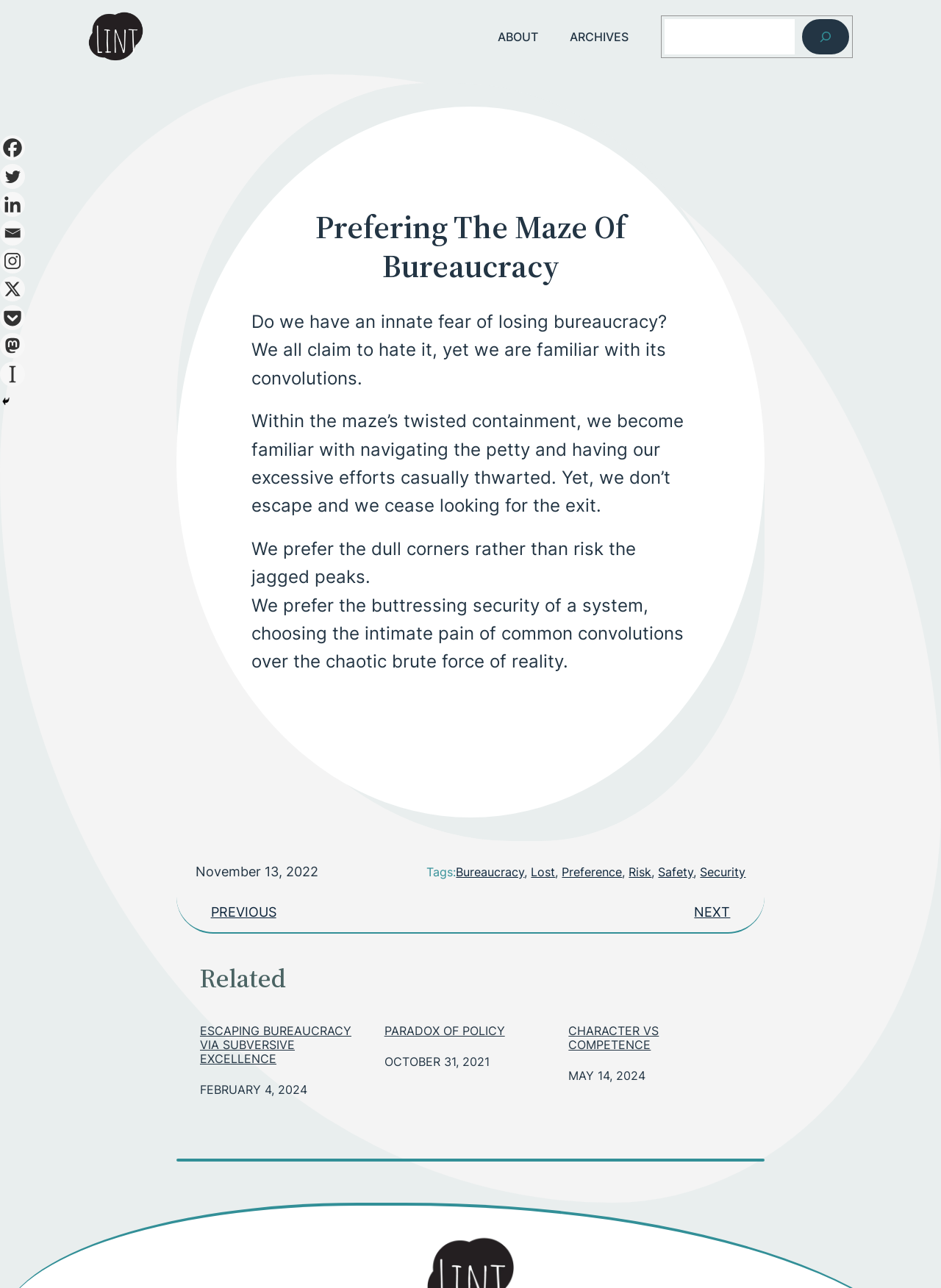Determine the bounding box coordinates for the area you should click to complete the following instruction: "Search for something".

[0.702, 0.012, 0.906, 0.045]